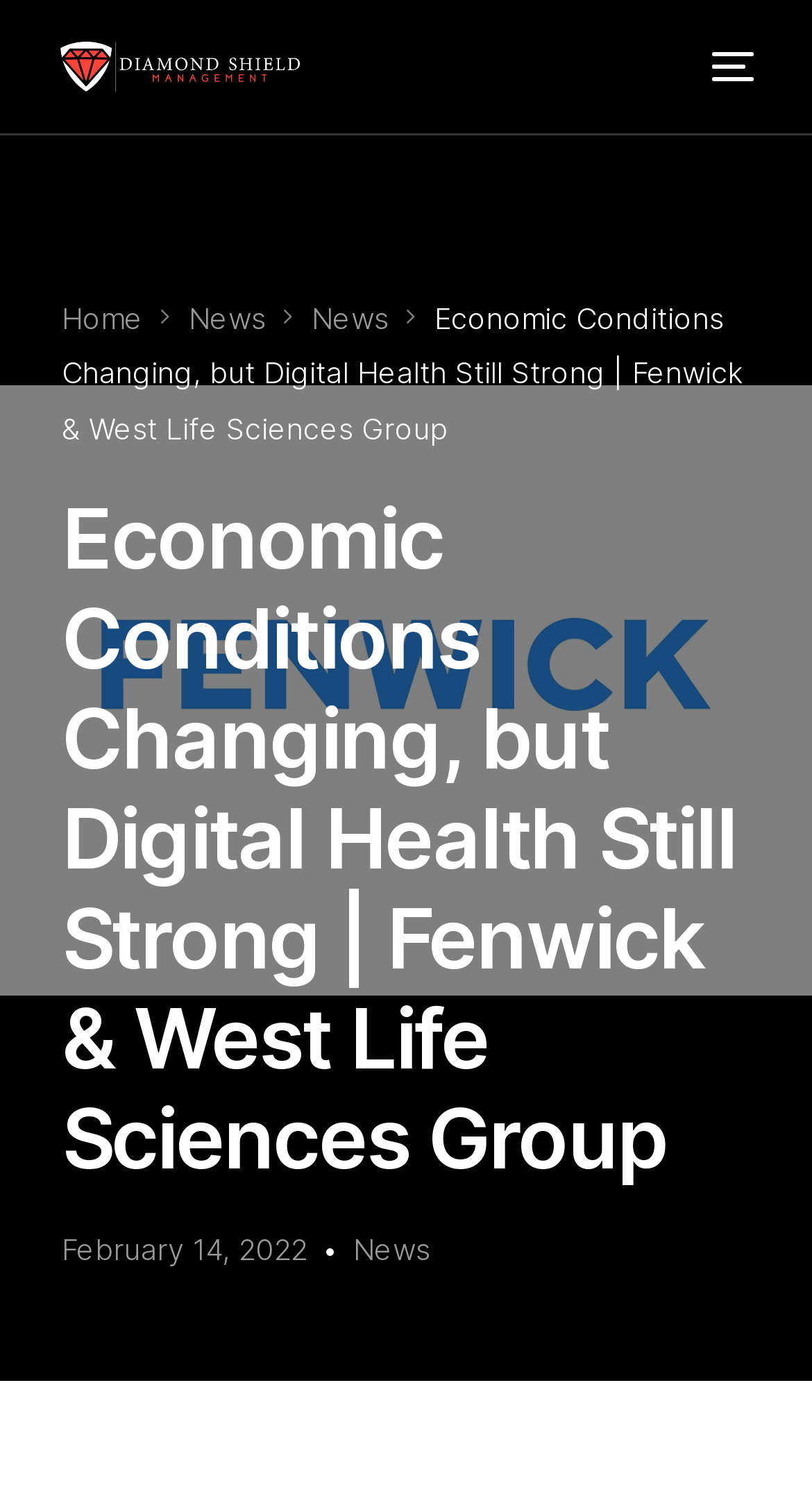Show the bounding box coordinates of the element that should be clicked to complete the task: "Click the Home button".

[0.076, 0.2, 0.176, 0.223]